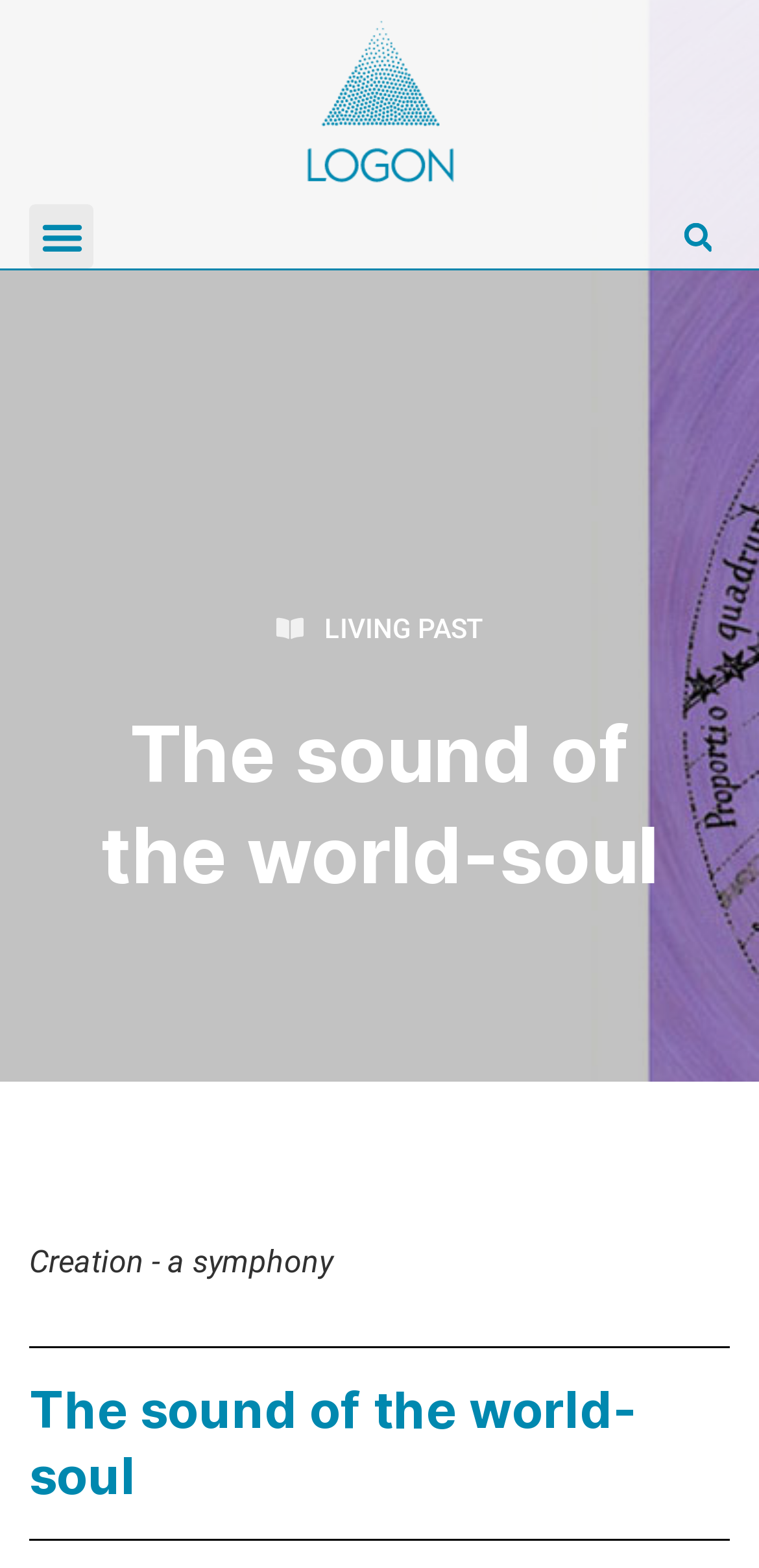Find the bounding box coordinates for the UI element that matches this description: "Search".

[0.877, 0.131, 0.962, 0.172]